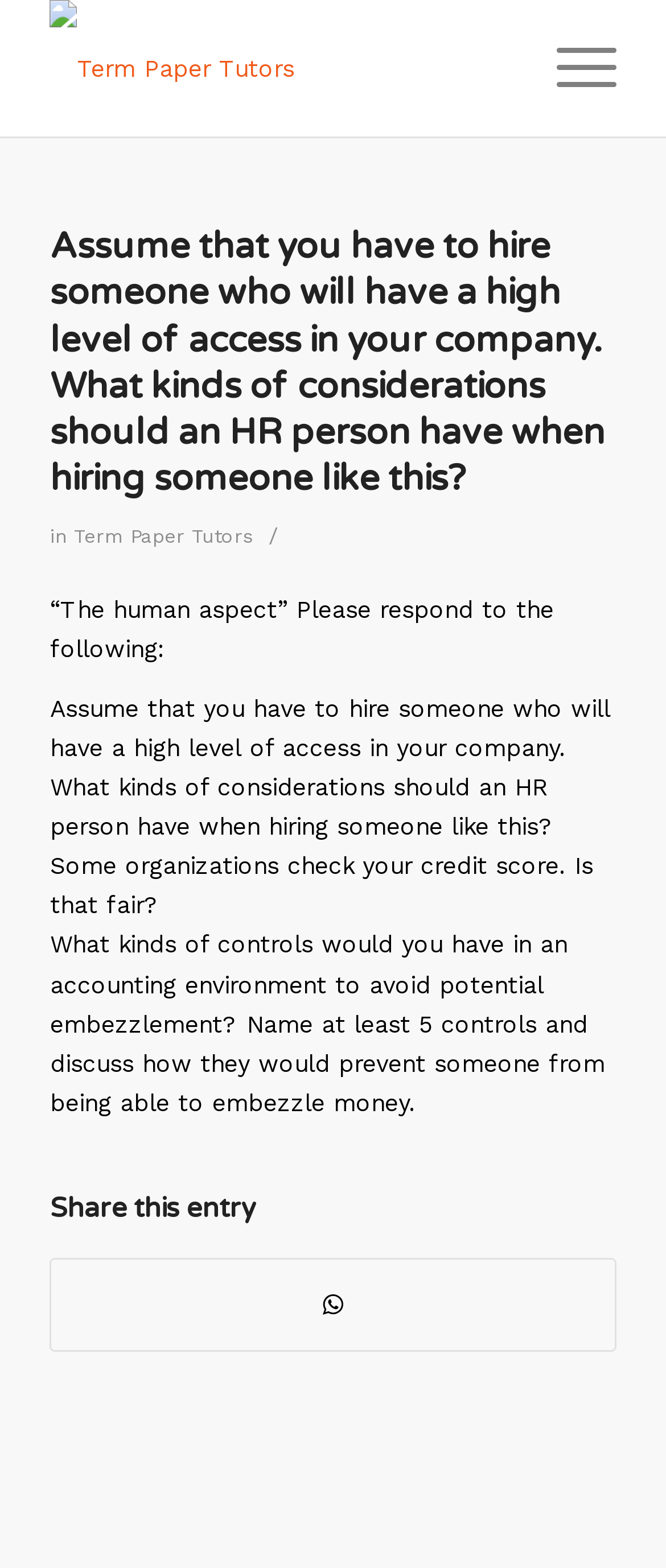Generate a thorough caption detailing the webpage content.

The webpage appears to be a term paper or academic writing service, with a focus on a specific topic related to human resources and hiring practices. At the top left of the page, there is a logo and link to "Term Paper Tutors" accompanied by an image. To the right of this, there is a "Menu" link.

The main content of the page is divided into an article section, which takes up most of the page. The article is headed by a title that matches the meta description, "Assume that you have to hire someone who will have a high level of access in your company. What kinds of considerations should an HR person have when hiring someone like this?" Below this title, there is a link to "Term Paper Tutors" again, followed by a forward slash.

The main body of the article consists of three paragraphs of text. The first paragraph is a prompt or question, "“The human aspect” Please respond to the following:". The second paragraph is a longer passage that discusses the considerations an HR person should have when hiring someone with high-level access, including the fairness of checking credit scores. The third paragraph is another question, this time asking about controls to prevent embezzlement in an accounting environment.

At the bottom of the article, there is a section headed "Share this entry" with a link to share the content on WhatsApp.